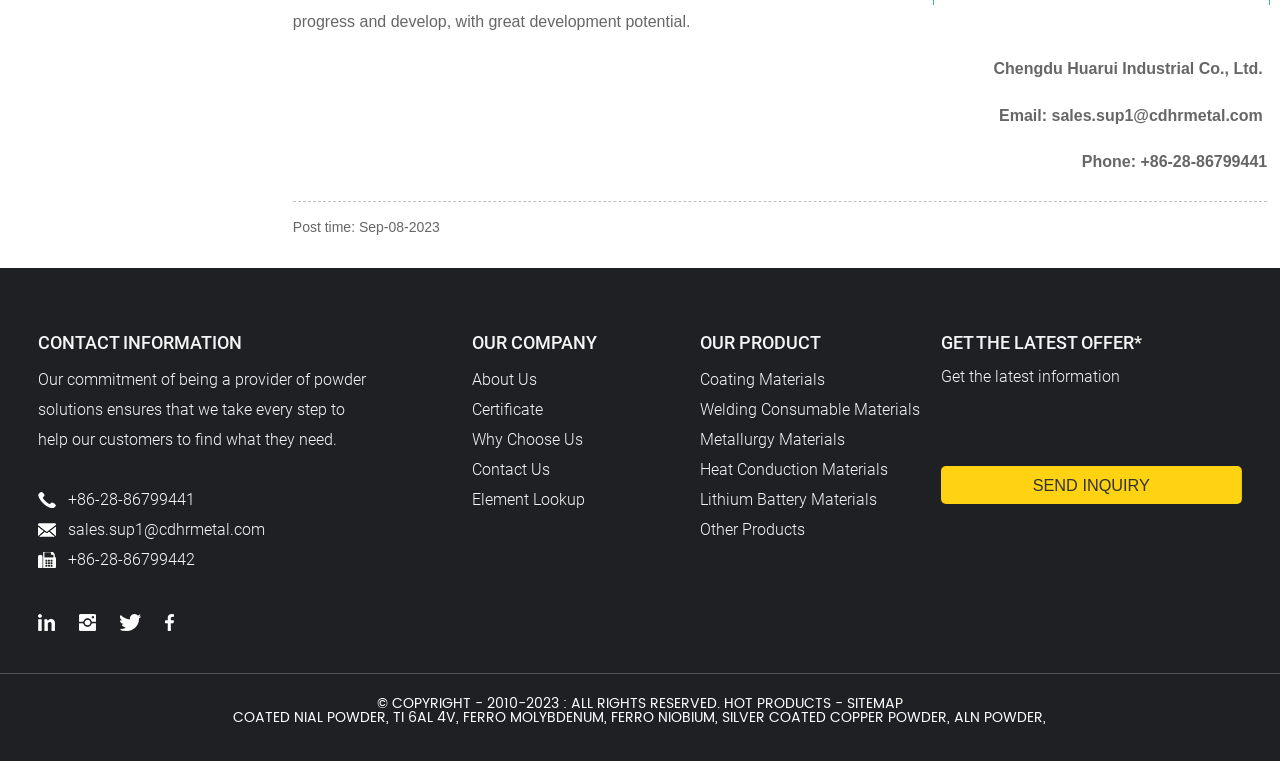How many product categories are there?
Using the image, give a concise answer in the form of a single word or short phrase.

5